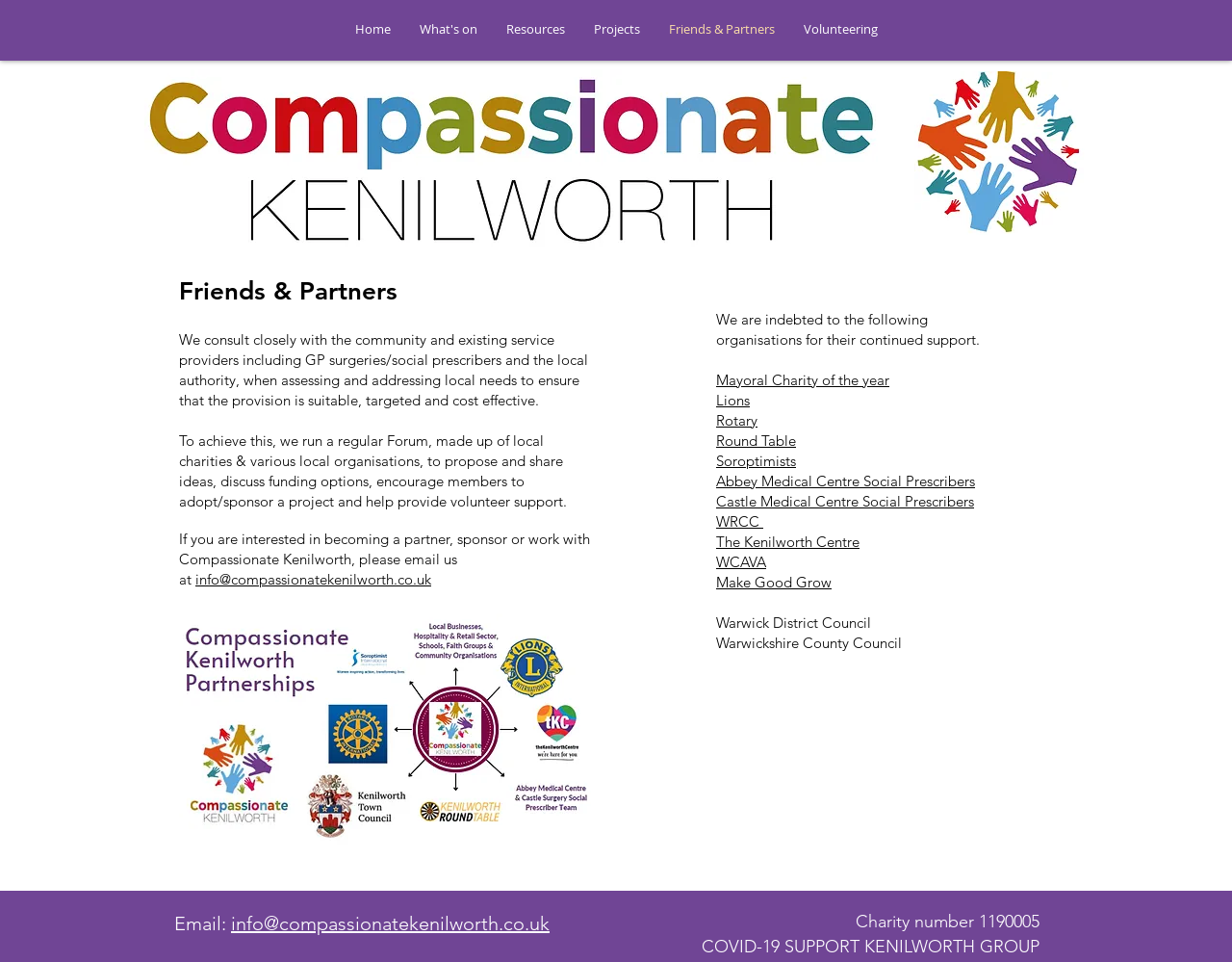Given the webpage screenshot, identify the bounding box of the UI element that matches this description: "Lions".

[0.581, 0.407, 0.609, 0.426]